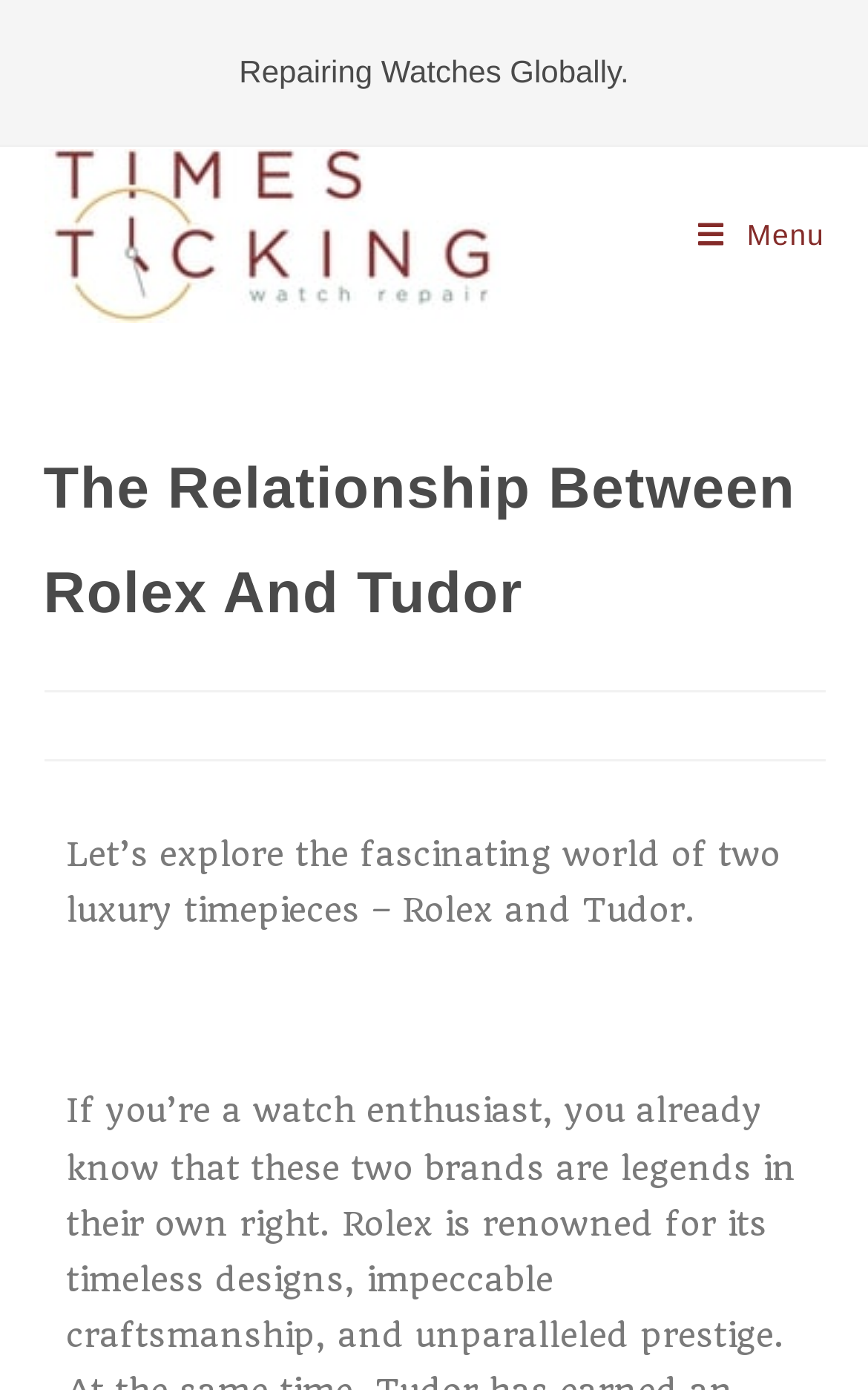Is the webpage about watch repair services?
Please give a well-detailed answer to the question.

The presence of the 'Watch repair' link and the static text 'Repairing Watches Globally.' suggests that the webpage might be related to watch repair services, but it's not clear if it's the primary focus of the webpage.